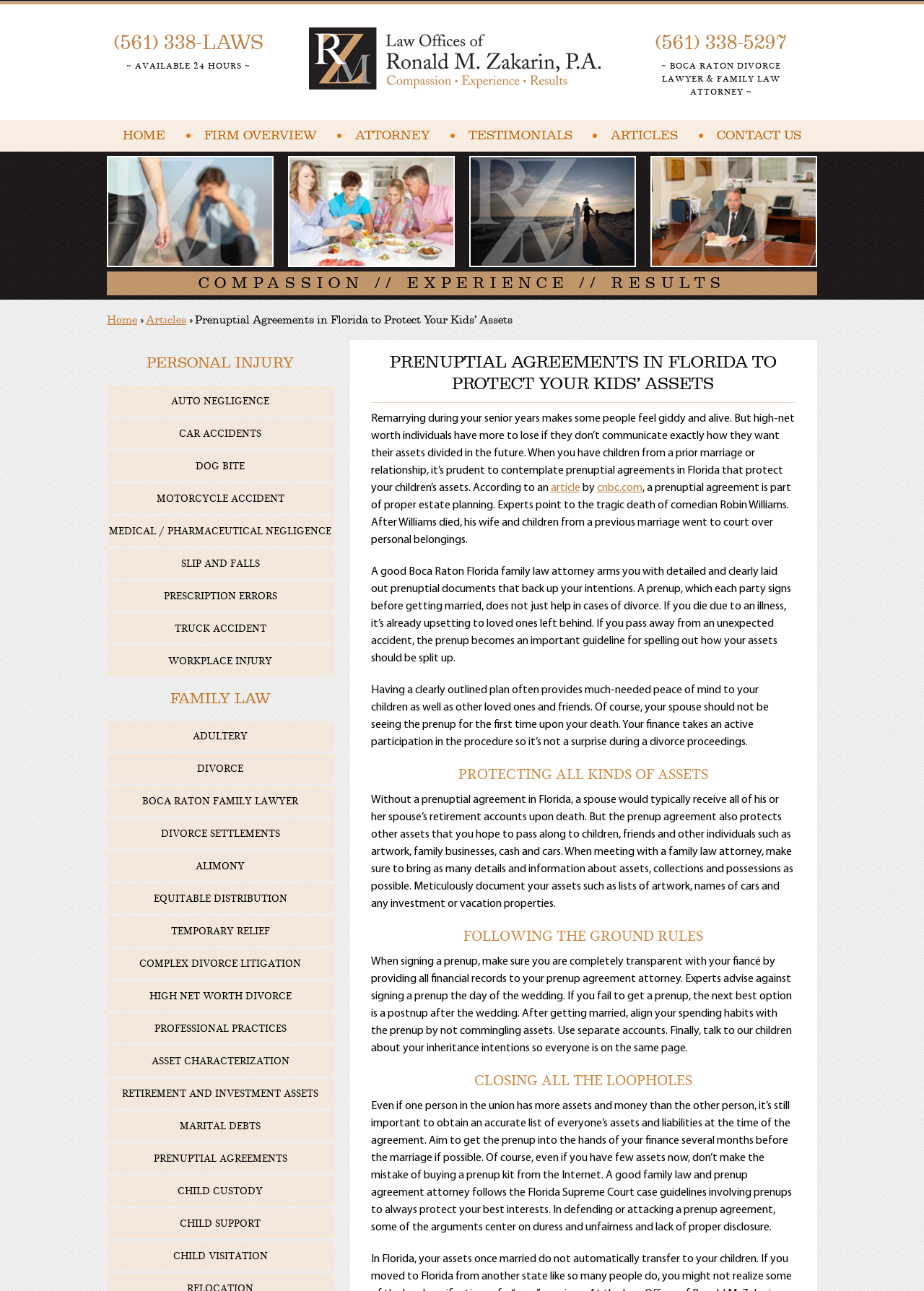Using the given element description, provide the bounding box coordinates (top-left x, top-left y, bottom-right x, bottom-right y) for the corresponding UI element in the screenshot: Articles

[0.158, 0.243, 0.202, 0.253]